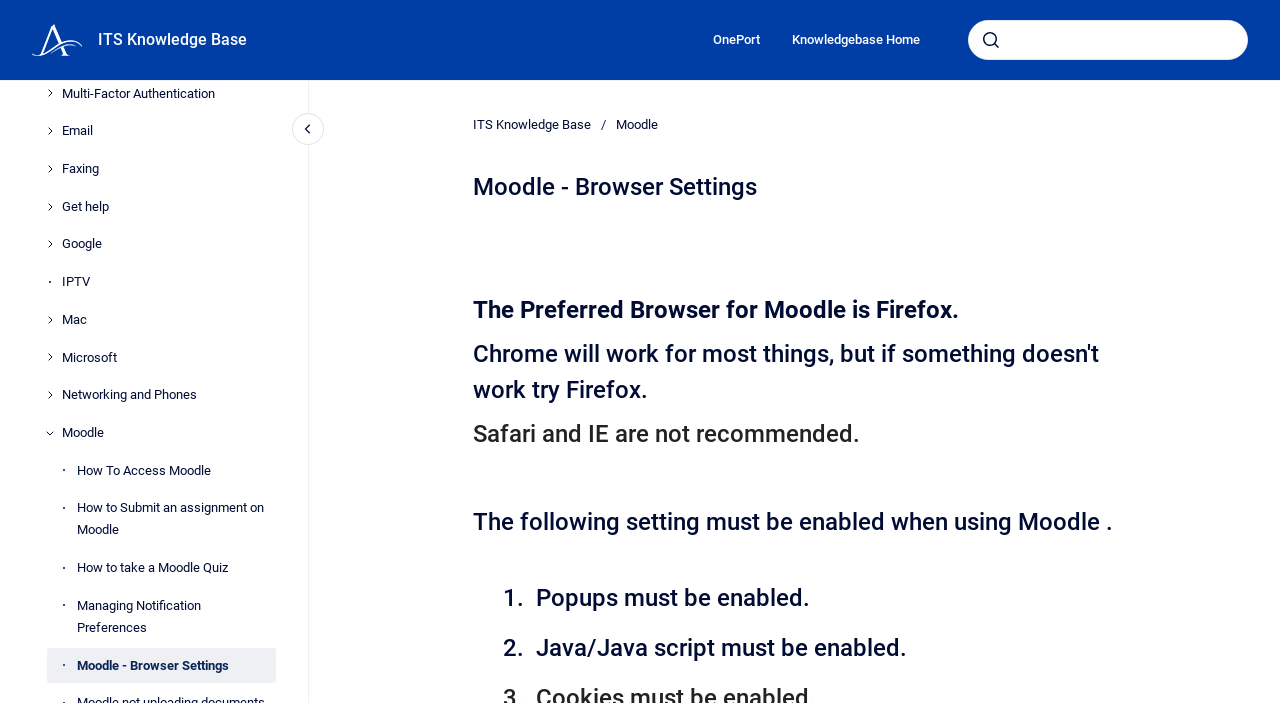What is the second heading on the webpage?
Using the picture, provide a one-word or short phrase answer.

Chrome will work for most things, but if something doesn't work try Firefox.